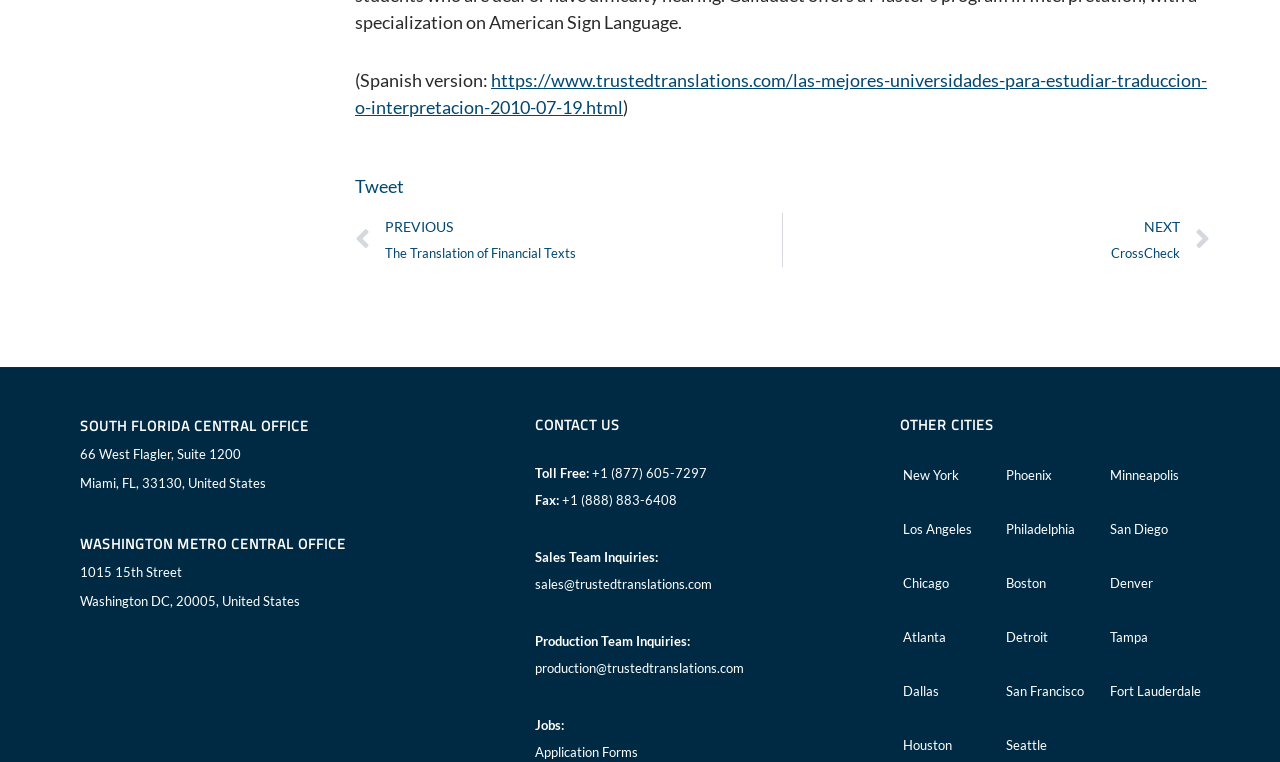Bounding box coordinates are specified in the format (top-left x, top-left y, bottom-right x, bottom-right y). All values are floating point numbers bounded between 0 and 1. Please provide the bounding box coordinate of the region this sentence describes: ArchivesSpace at GSU Library

None